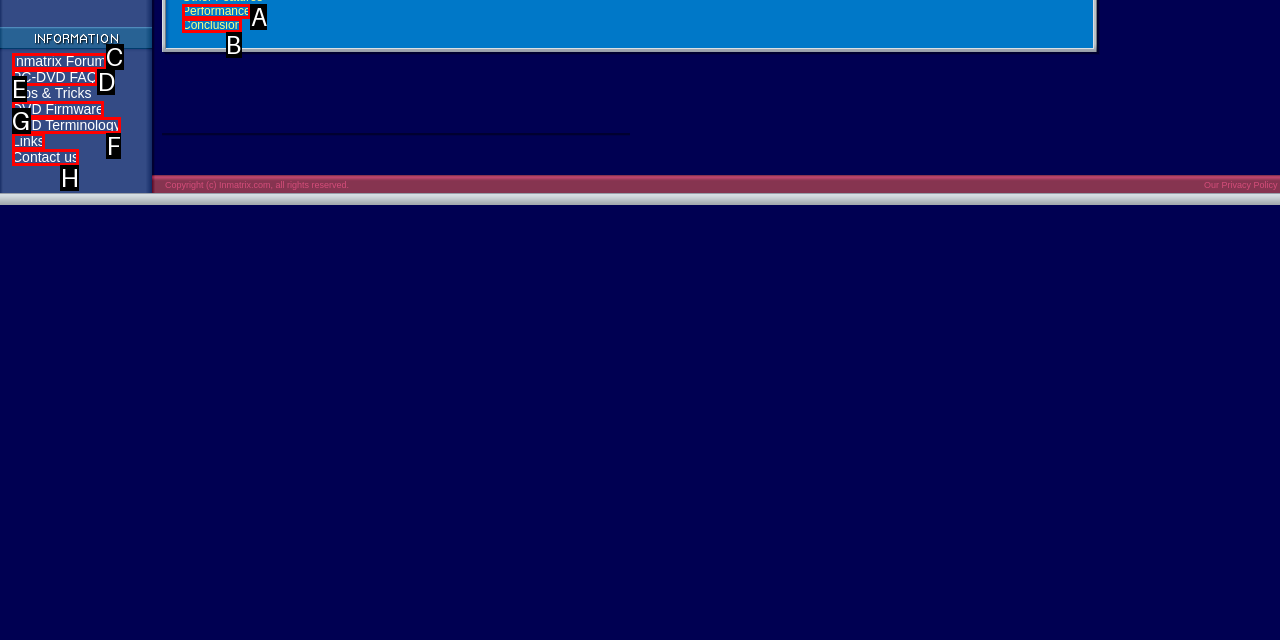Choose the option that best matches the element: alt="Best Market Herald"
Respond with the letter of the correct option.

None